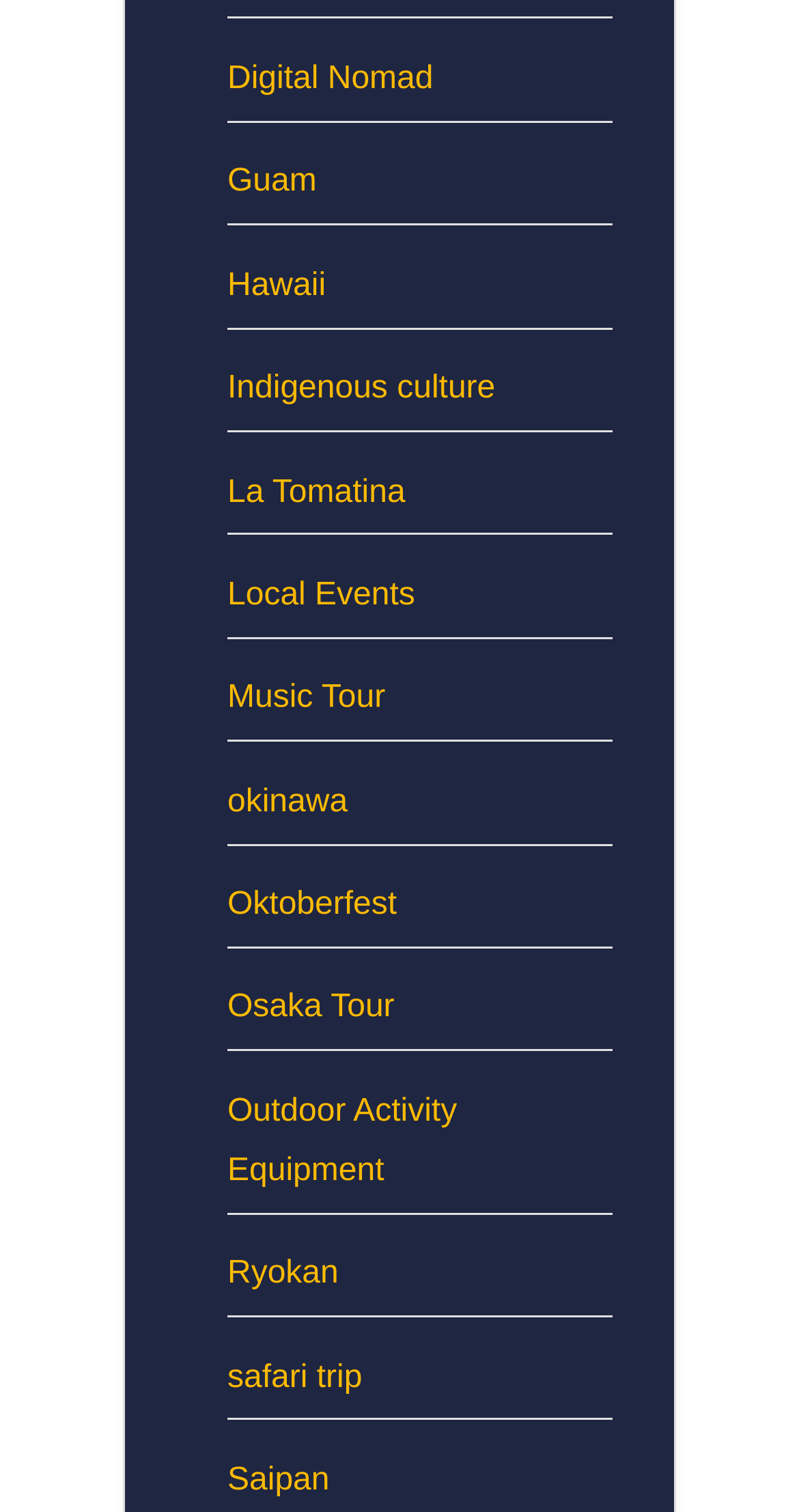Provide a short answer to the following question with just one word or phrase: Are there any links related to Japan?

Yes